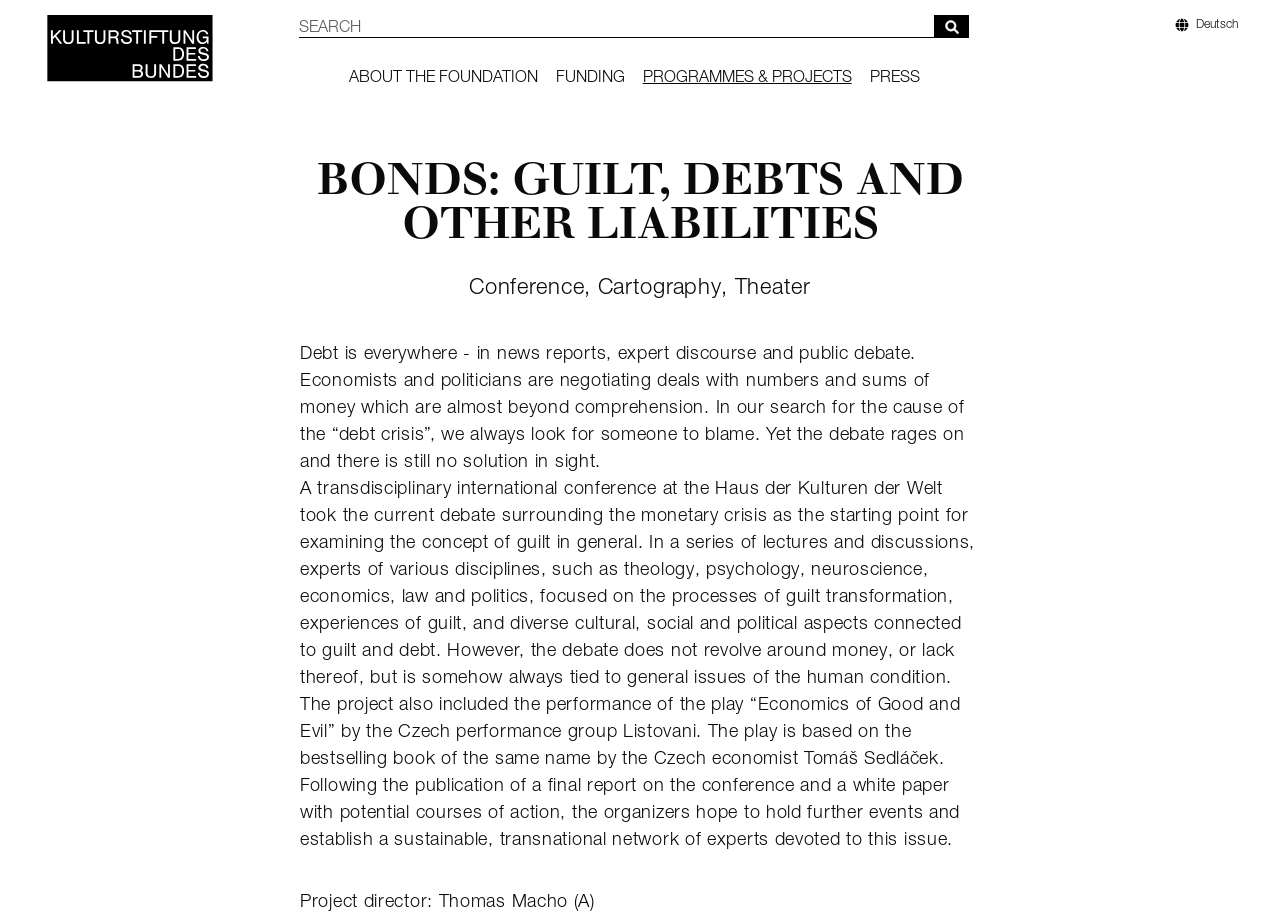Bounding box coordinates should be provided in the format (top-left x, top-left y, bottom-right x, bottom-right y) with all values between 0 and 1. Identify the bounding box for this UI element: Executive Board and Team

[0.187, 0.196, 0.348, 0.219]